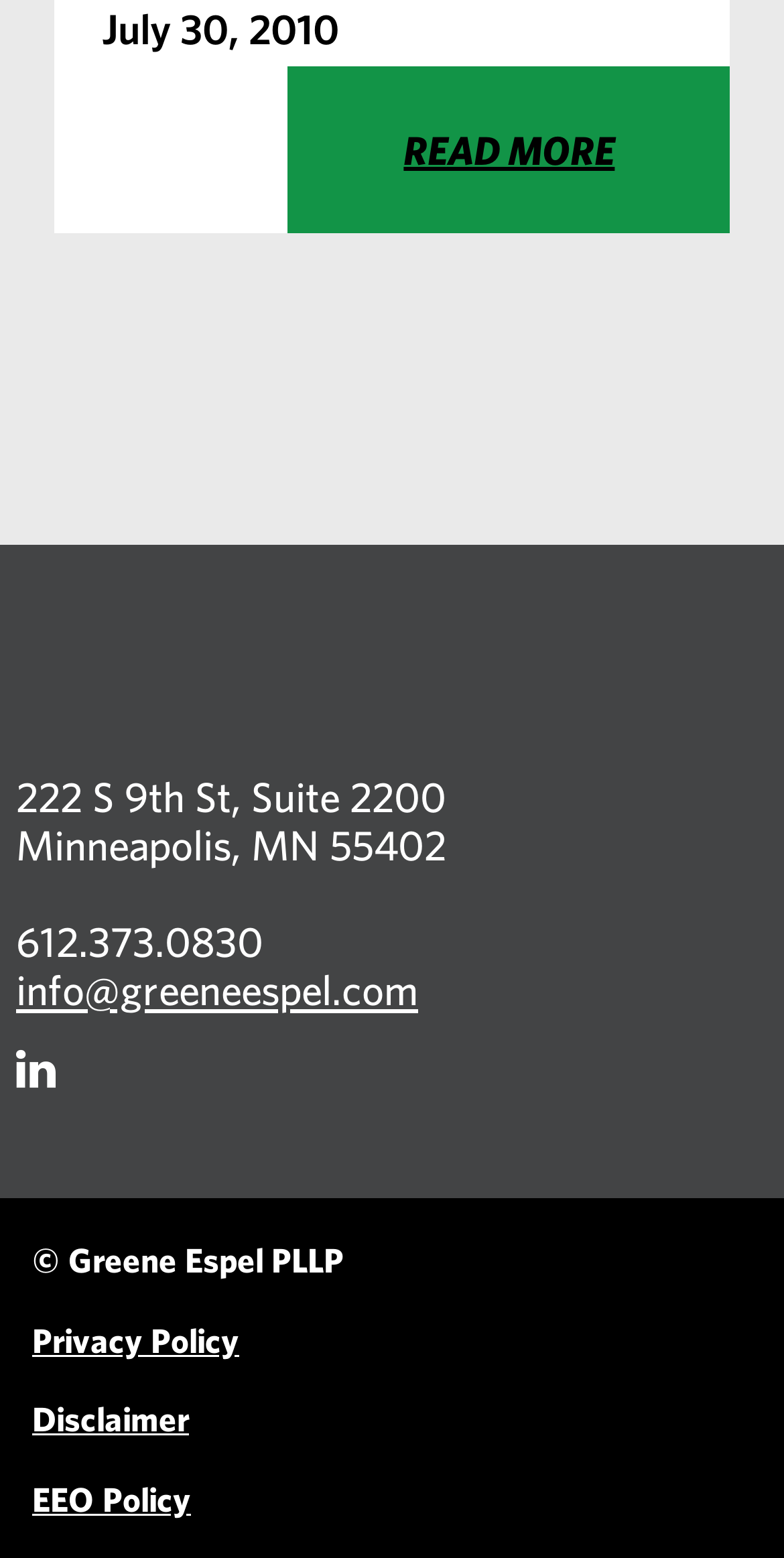For the given element description EEO Policy, determine the bounding box coordinates of the UI element. The coordinates should follow the format (top-left x, top-left y, bottom-right x, bottom-right y) and be within the range of 0 to 1.

[0.041, 0.949, 0.959, 0.975]